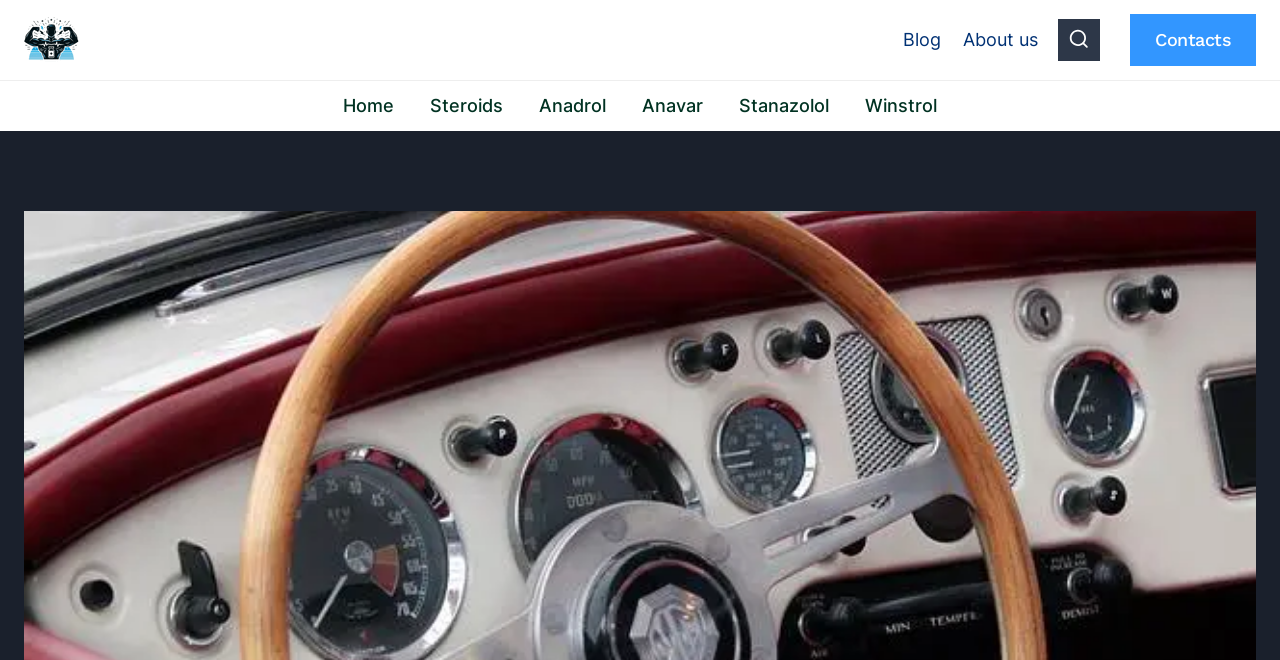Identify the bounding box coordinates necessary to click and complete the given instruction: "Read the quote from General Joseph F. Dunford Jr.".

None